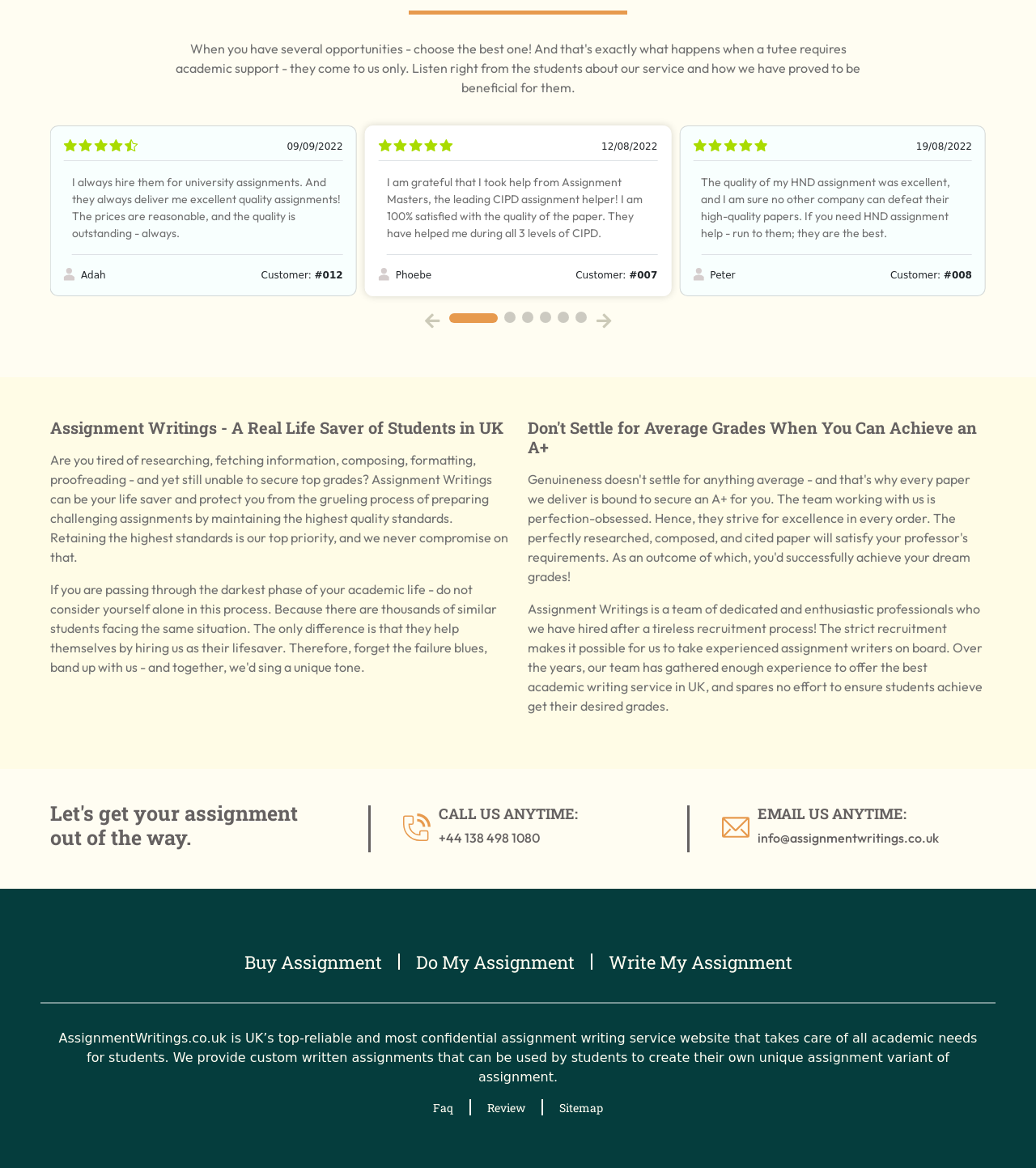Could you specify the bounding box coordinates for the clickable section to complete the following instruction: "Buy an assignment"?

[0.236, 0.812, 0.368, 0.835]